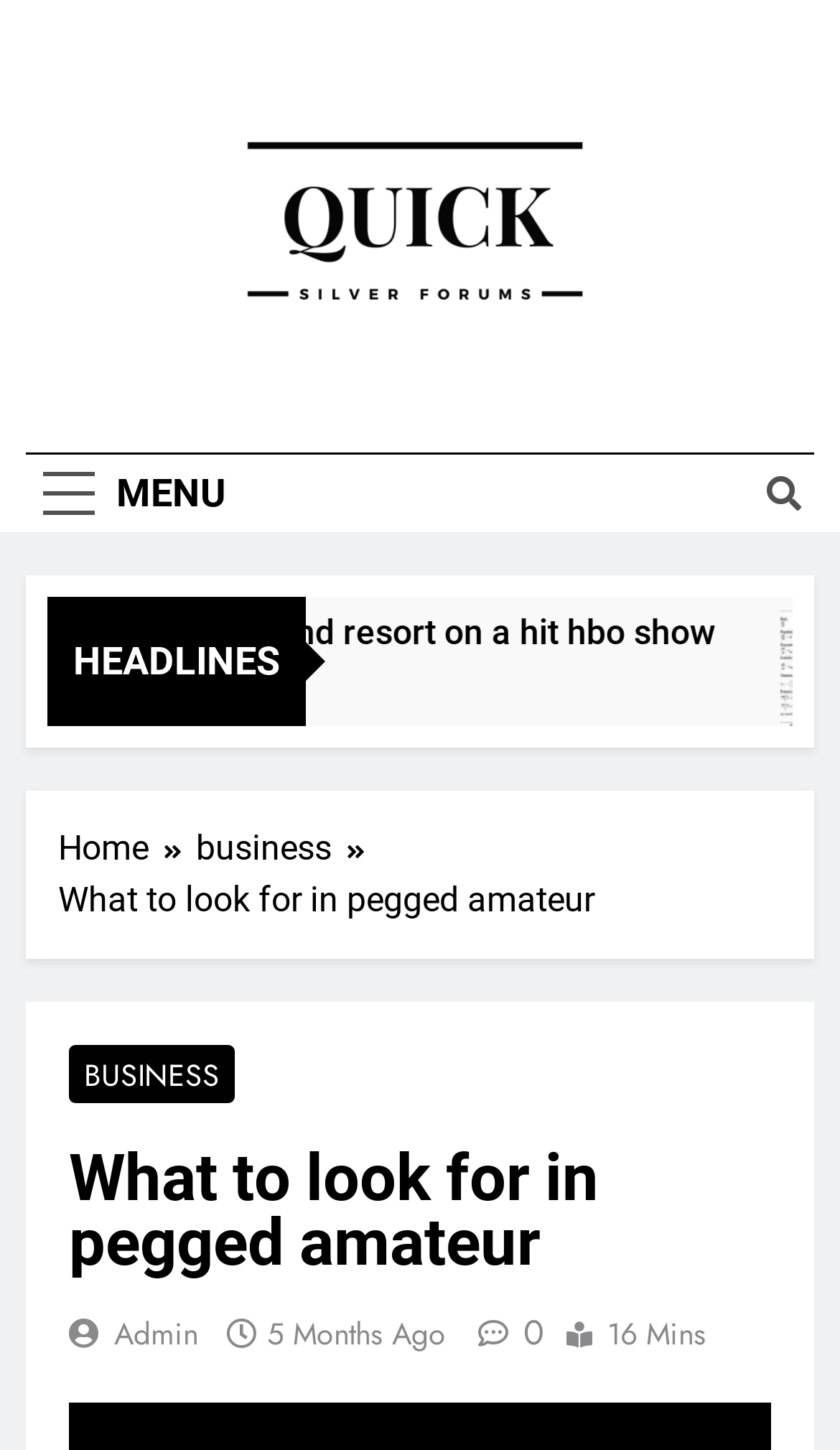Give a detailed explanation of the elements present on the webpage.

This webpage appears to be a forum discussion page, specifically focused on the topic "What to look for in pegged amateur". At the top left, there is a logo and a link to "Quick Silver Forums" with an accompanying image. Next to it, there is a link to the same forum with a slightly different bounding box. Below these elements, there is a static text "Fast-Paced Forum".

On the top right, there is a button labeled "MENU" and another button with an icon. Below these buttons, there is a static text "HEADLINES". 

In the middle of the page, there is a figure with a link to "ap bio formula sheet" and an accompanying image. 

On the left side of the page, there is a navigation section labeled "Breadcrumbs" with links to "Home" and "business". Below this section, there is a static text "What to look for in pegged amateur" which serves as a heading for the discussion topic. 

Under the heading, there are several links and elements, including a link to "BUSINESS", a heading with the same text as the static text above, a link to "Admin", a link to a timestamp "5 Months Ago" with an accompanying time element, a link with an icon, and a static text "16 Mins".